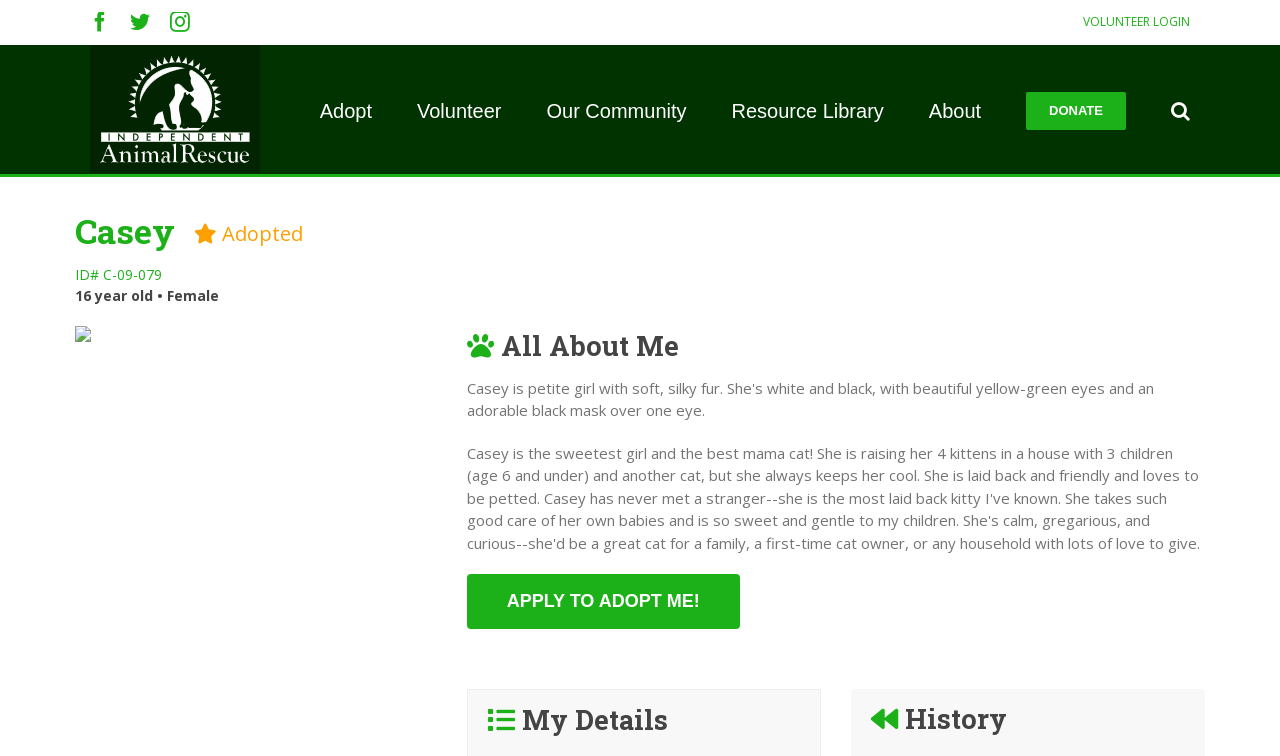What is the purpose of the 'APPLY TO ADOPT ME!' link?
Please craft a detailed and exhaustive response to the question.

I inferred the purpose of the 'APPLY TO ADOPT ME!' link by its context and location on the webpage, which suggests that it is related to the adoption process of the animal.